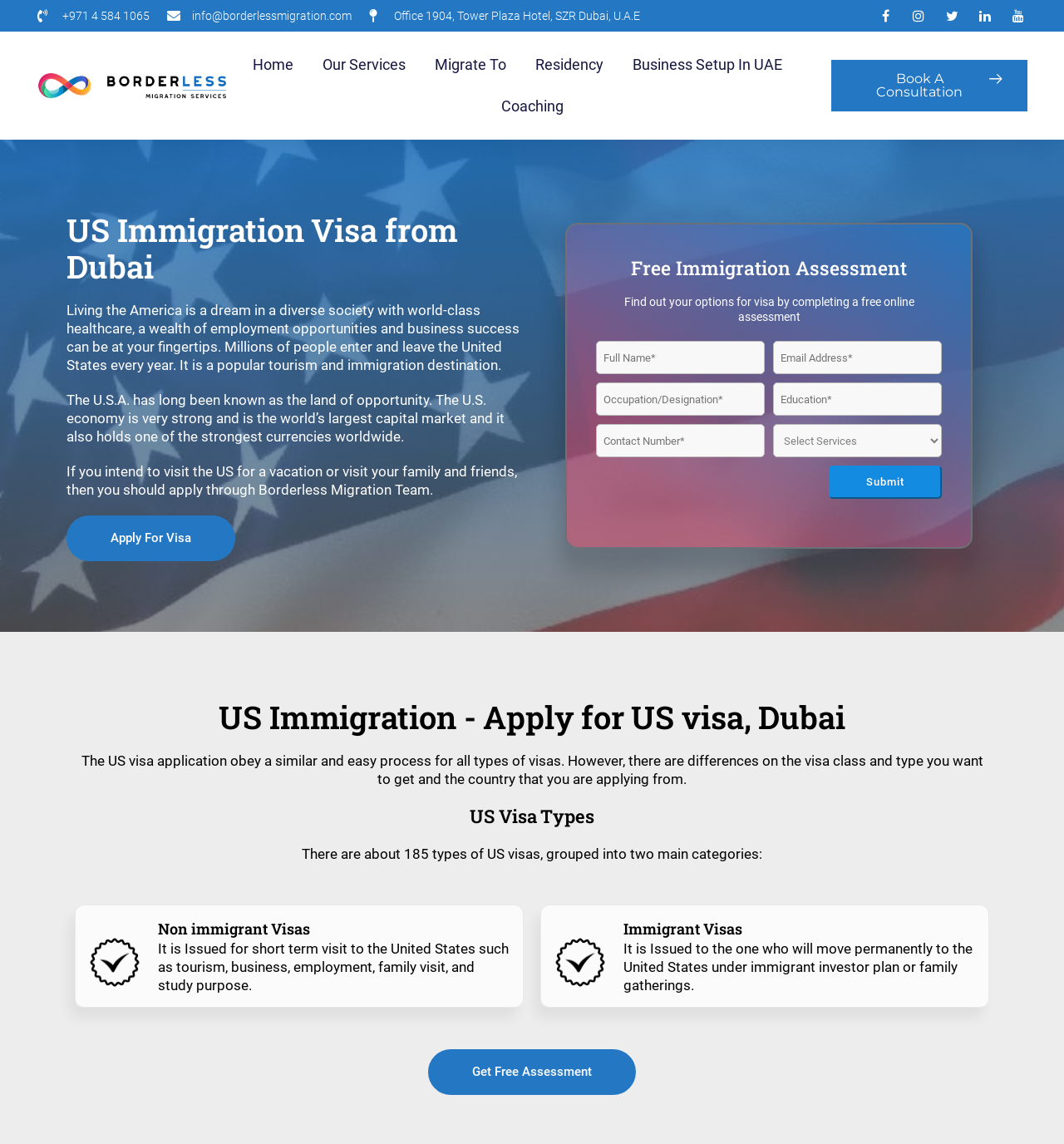Identify the bounding box coordinates of the section that should be clicked to achieve the task described: "Click the 'Get Free Assessment' button".

[0.402, 0.917, 0.598, 0.957]